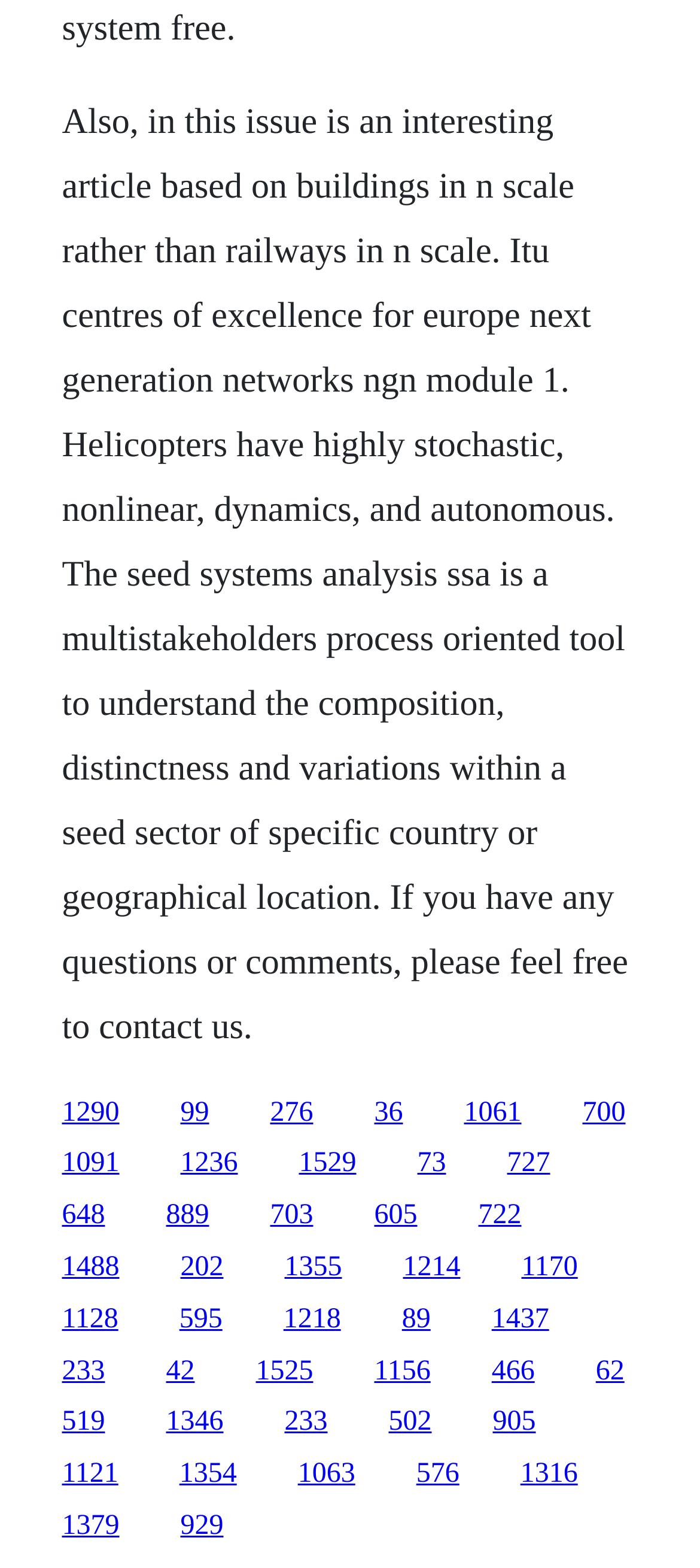Please answer the following question using a single word or phrase: 
What is the topic of the article about buildings?

N scale